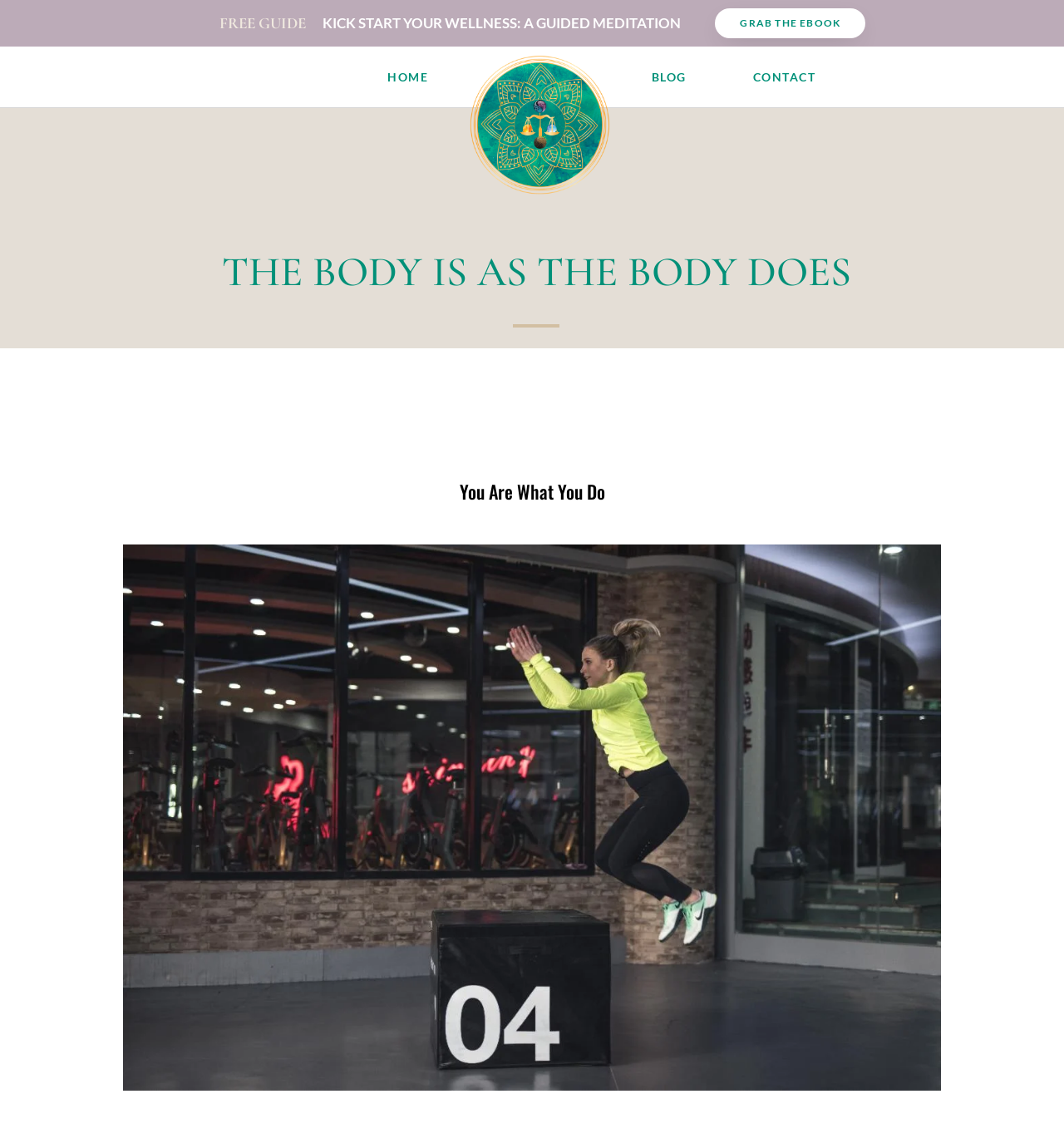Generate a thorough caption detailing the webpage content.

The webpage appears to be a health and wellness blog or website, with a focus on holistic health coaching. At the top of the page, there is a prominent heading that reads "FREE GUIDE" and another heading that says "KICK START YOUR WELLNESS: A GUIDED MEDITATION". Below these headings, there is a link to "GRAB THE EBOOK", suggesting that the guide is available for download.

To the left of these elements, there is a navigation menu with links to "HOME", "BLOG", and "CONTACT". The "HOME" link is positioned slightly above the other two links.

Further down the page, there is a large heading that reads "THE BODY IS AS THE BODY DOES", which appears to be the title of the webpage or blog post. Below this heading, there is another heading that says "You Are What You Do", which seems to be a subheading or subtitle.

There is also a small, seemingly insignificant text element that contains a non-breaking space character, positioned near the center of the page.